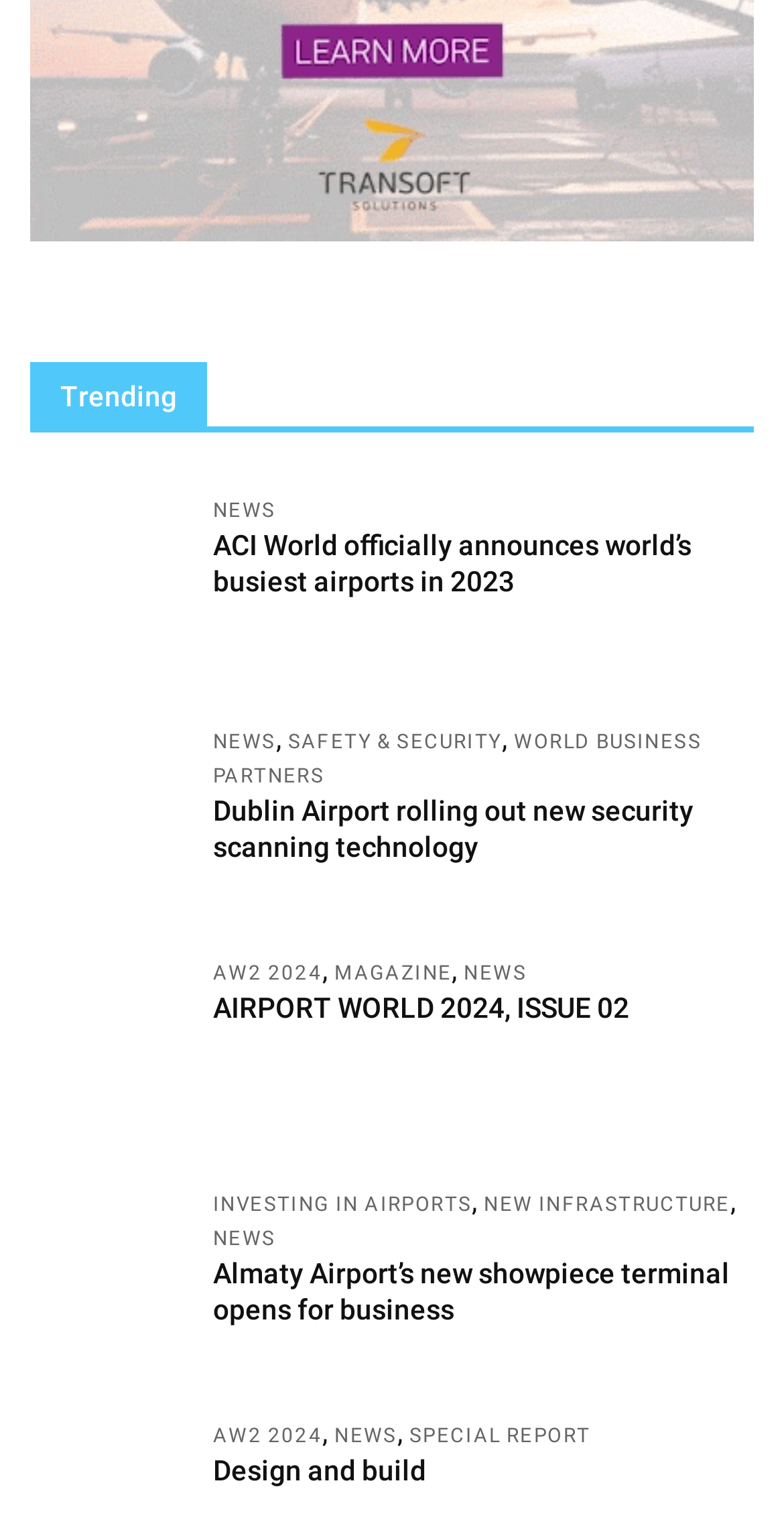What is the main category of the webpage? Please answer the question using a single word or phrase based on the image.

Airport News